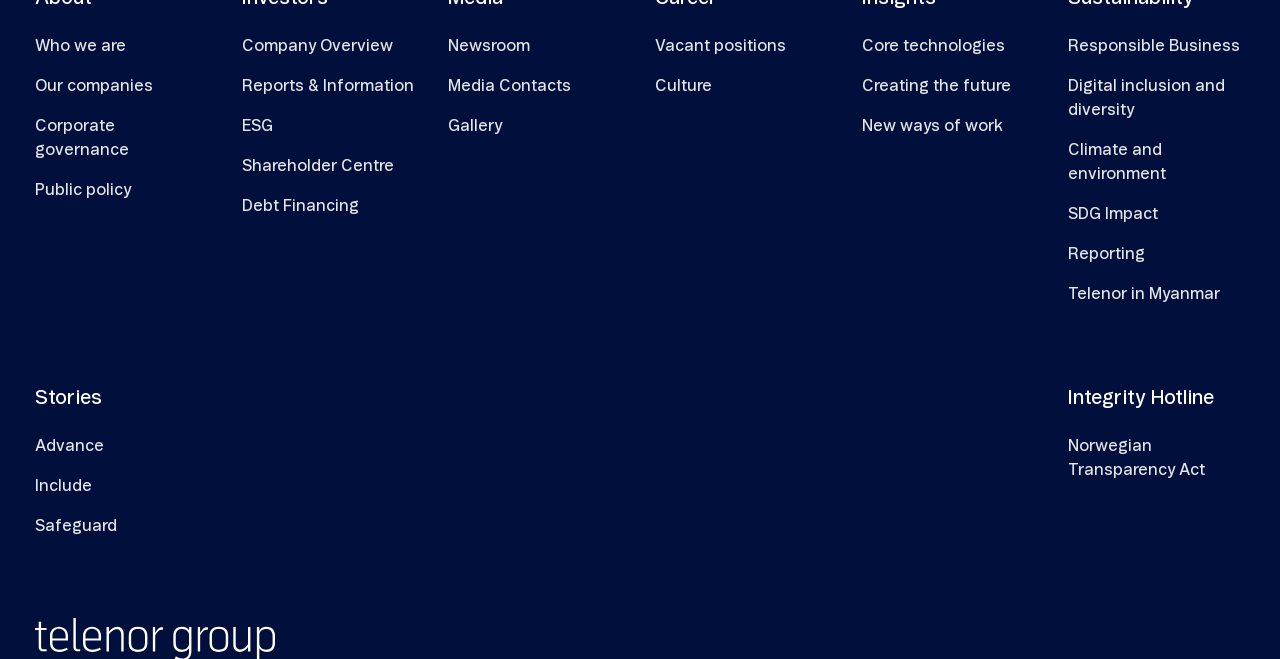Specify the bounding box coordinates for the region that must be clicked to perform the given instruction: "Click on Who we are".

[0.027, 0.04, 0.098, 0.1]